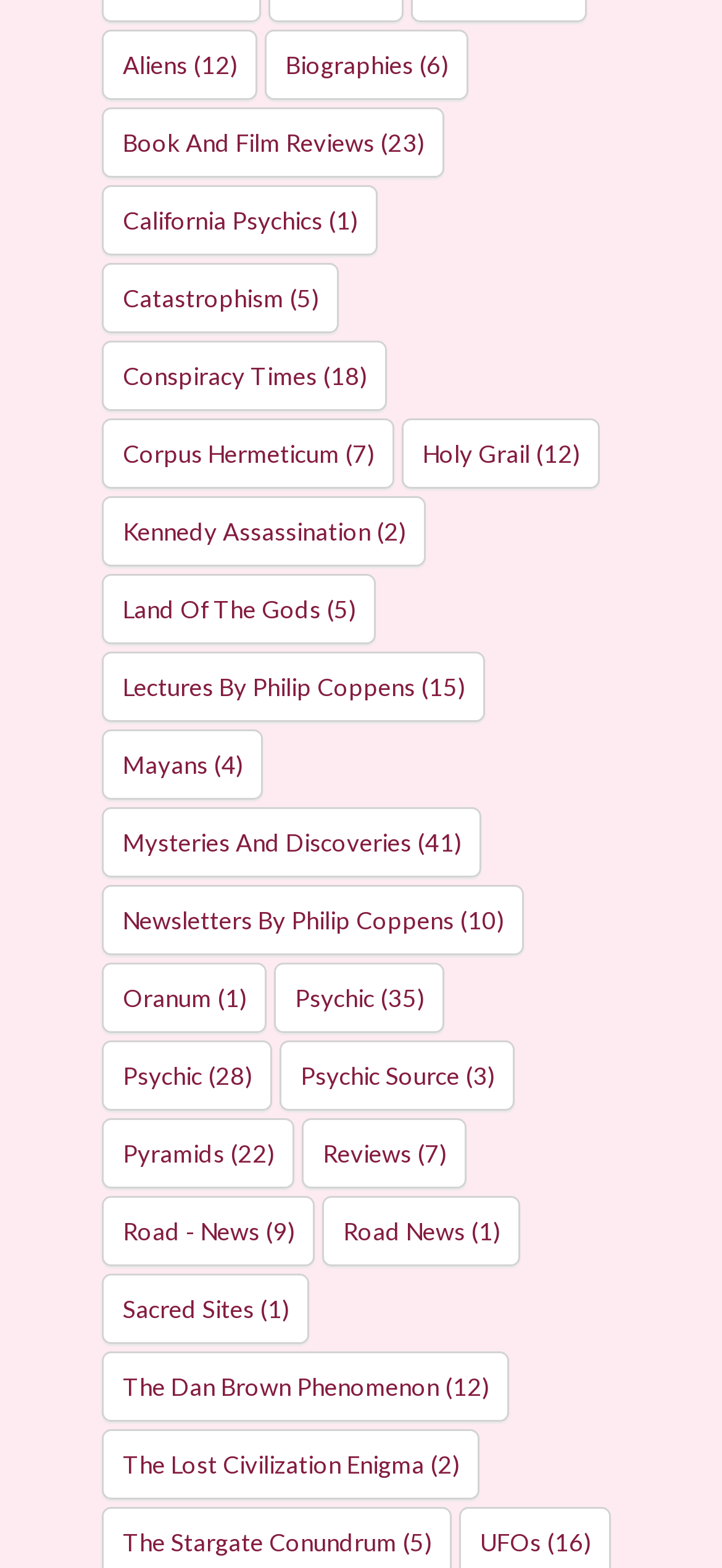What is the category with 41 items?
Carefully analyze the image and provide a thorough answer to the question.

I found the link with the text 'Mysteries And Discoveries' and a static text '(41)' next to it, indicating that this category has 41 items.